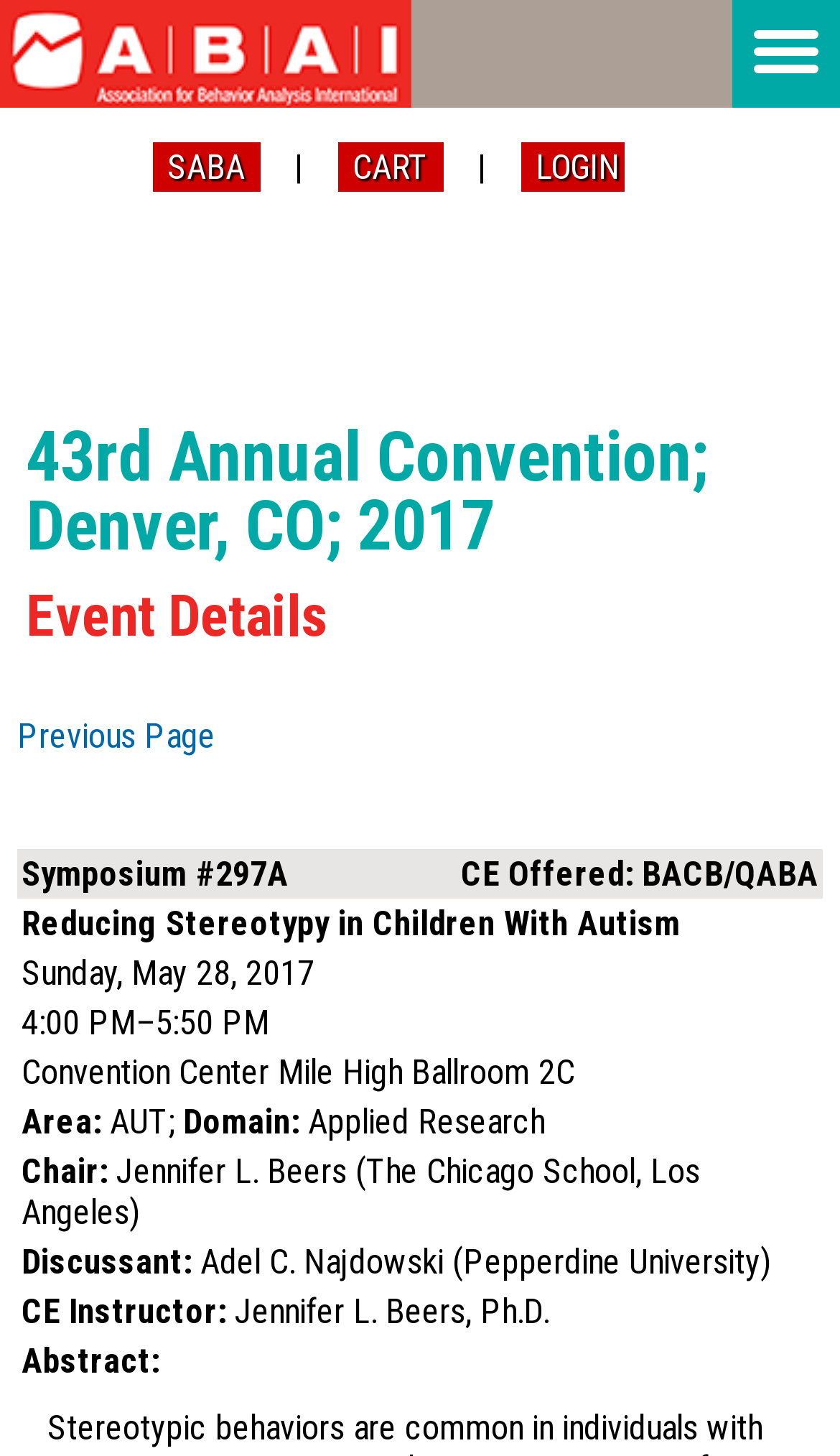Explain in detail what is displayed on the webpage.

This webpage appears to be an event detail page for the 43rd Annual Convention of the Association for Behavior Analysis International, held in Denver, CO in 2017. 

At the top right corner, there is a button to toggle the menu. Below it, there is a heading that displays the convention title and location. 

On the left side, there is an image of the Association for Behavior Analysis International's logo. Below the logo, there are four buttons aligned horizontally, labeled 'SABA', 'CART', and 'LOGIN', with a vertical bar separating 'SABA' and 'CART'.

The main content of the page is a table with multiple rows, each containing details about a specific event, including the event title, date, time, location, and other relevant information. The table takes up most of the page's content area. 

Above the table, there are two headings, one labeled '43rd Annual Convention; Denver, CO; 2017' and another labeled 'Event Details'. 

At the top left corner, there is a link to the 'Previous Page'.